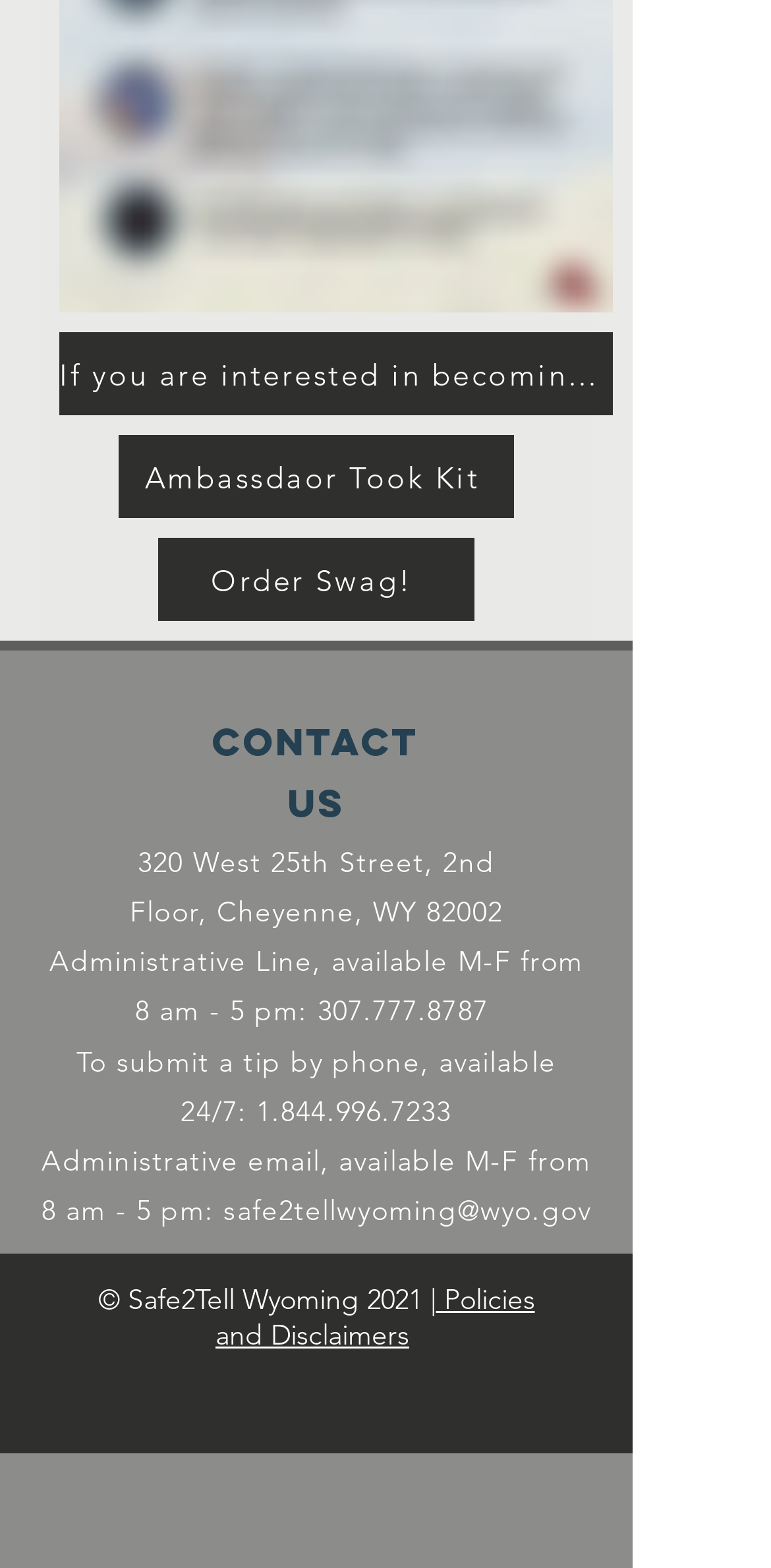What is the phone number for submitting a tip?
Using the information from the image, give a concise answer in one word or a short phrase.

1.844.996.7233